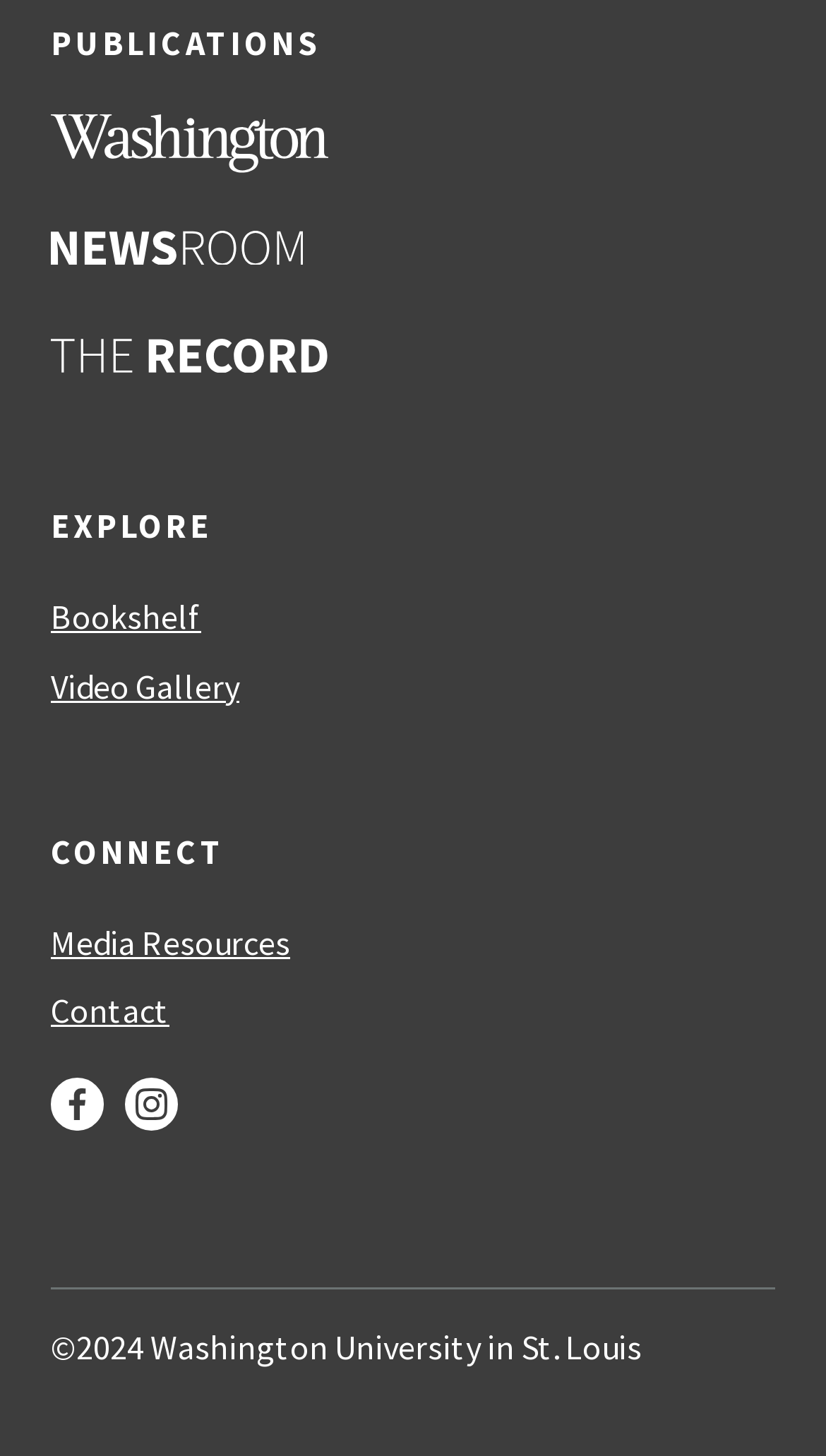Identify the coordinates of the bounding box for the element that must be clicked to accomplish the instruction: "go to Media Resources".

[0.062, 0.634, 0.81, 0.66]